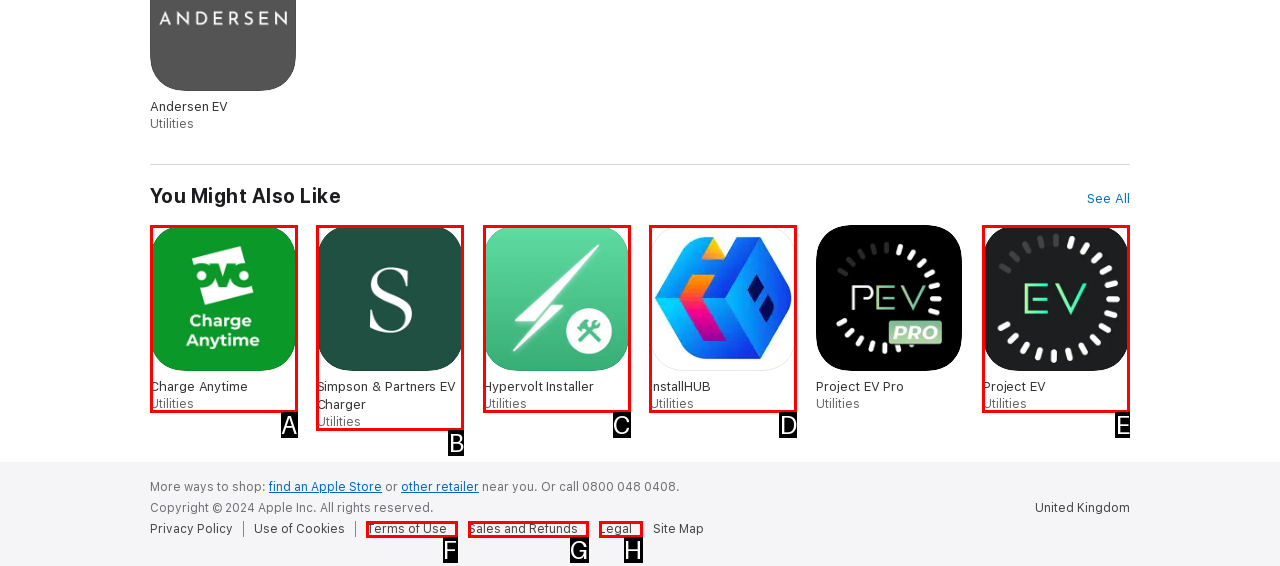Match the description to the correct option: Hypervolt Installer Utilities
Provide the letter of the matching option directly.

C